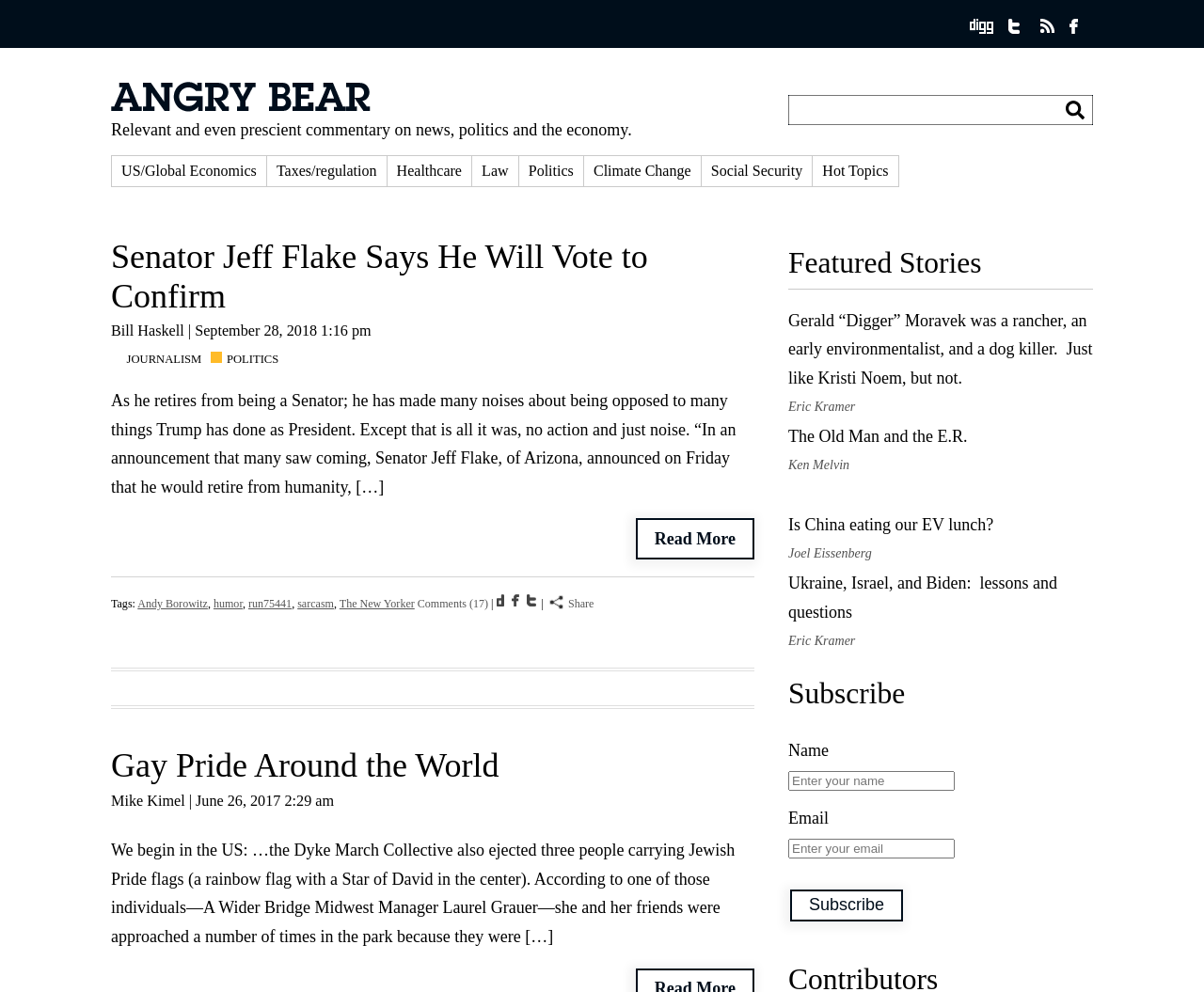What is the label of the first textbox in the 'Subscribe' section?
Based on the image, provide your answer in one word or phrase.

Name